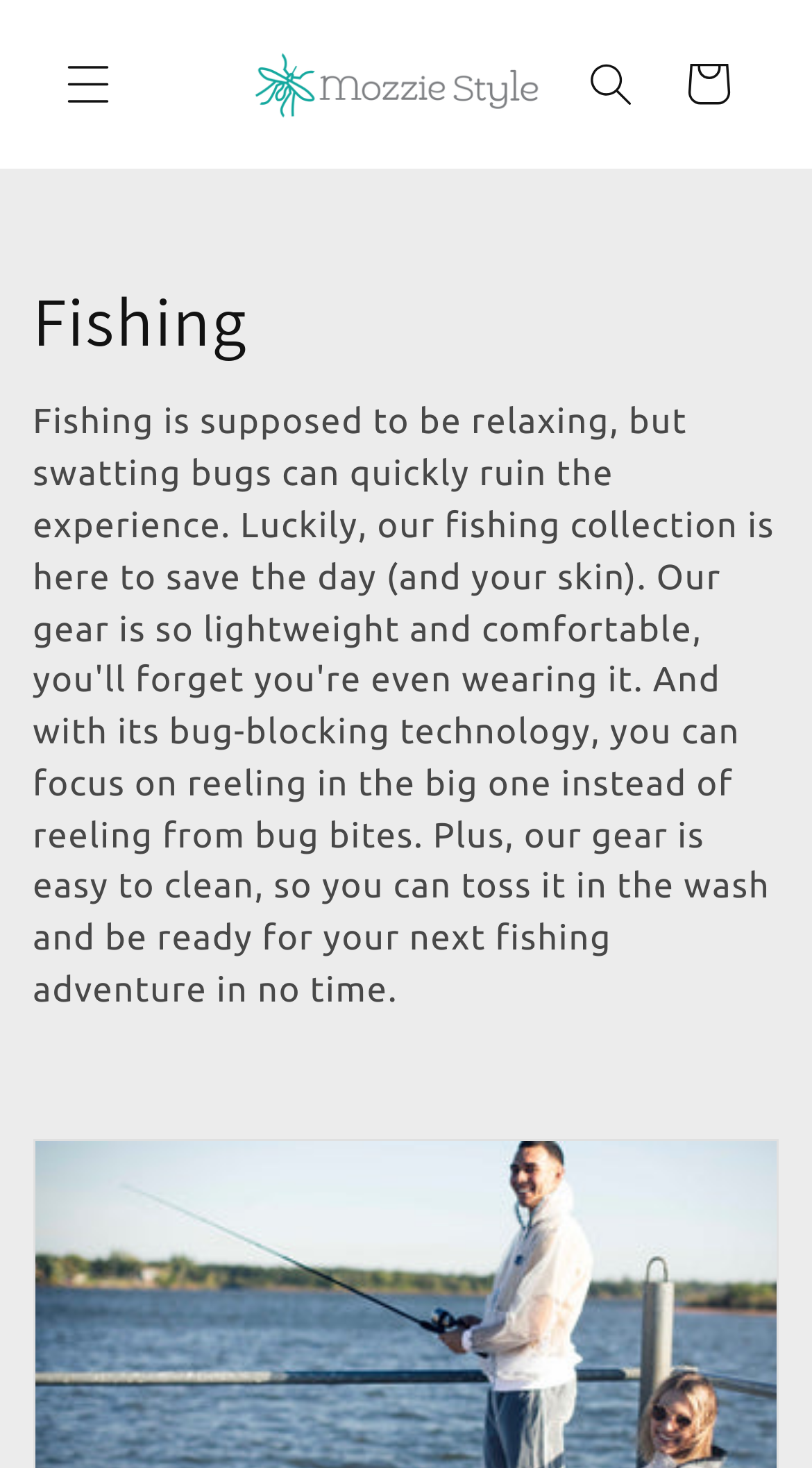Create an in-depth description of the webpage, covering main sections.

The webpage is about Mozzie Style's fishing collection. At the top left, there is a button labeled "Menu" that controls a menu drawer. Next to it, there is a link to the Mozzie Style homepage, accompanied by a small image of the Mozzie Style logo. 

On the top right, there is a disclosure triangle labeled "Cerca" that, when clicked, opens a dialog. Beside it, there is a link to the shopping cart, labeled "Carrello". 

Below the top section, there is a heading that reads "Collezione: Fishing", which suggests that the page is showcasing a collection of fishing gear.